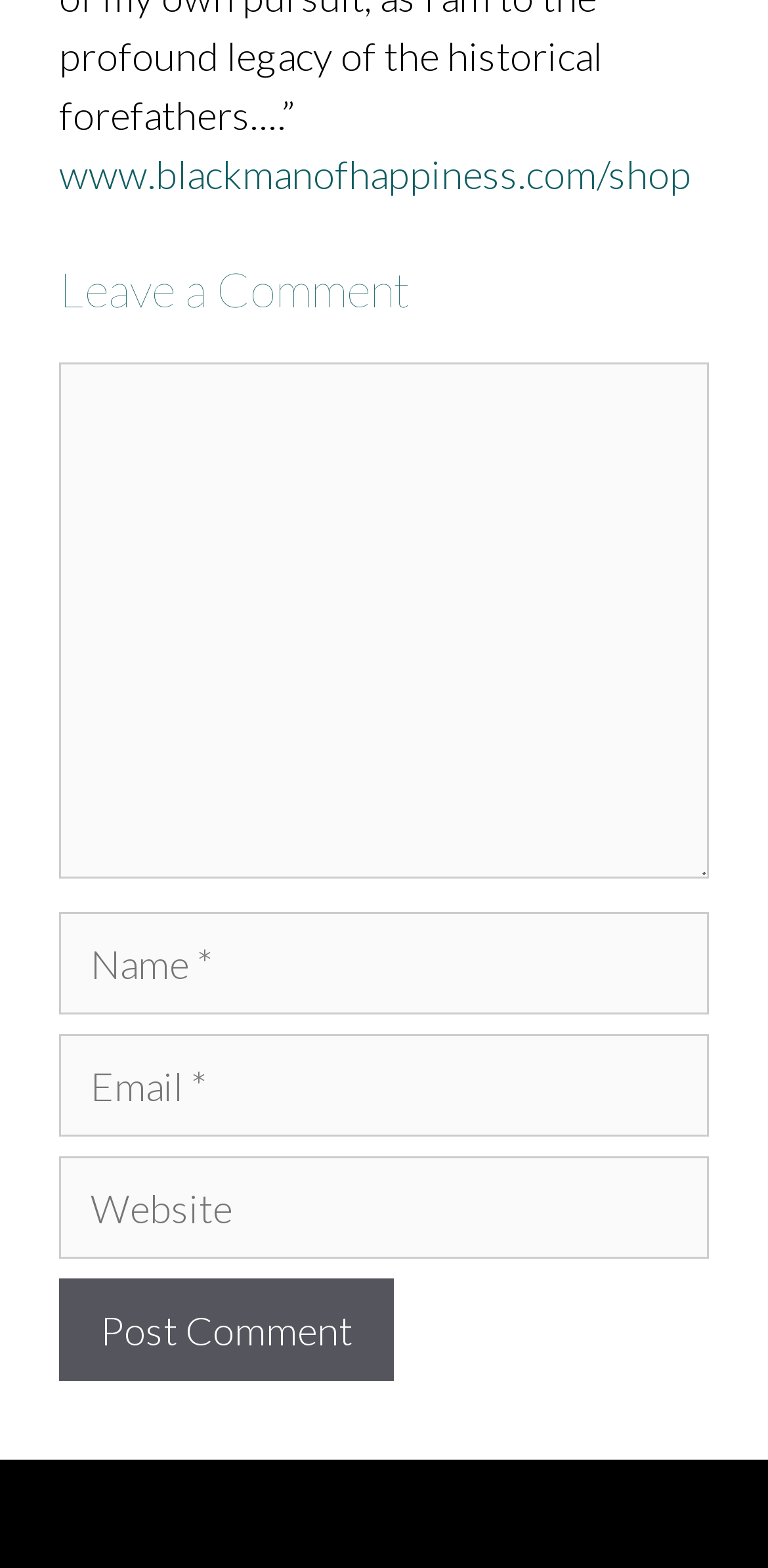What is the function of the 'Post Comment' button? Examine the screenshot and reply using just one word or a brief phrase.

To submit a comment